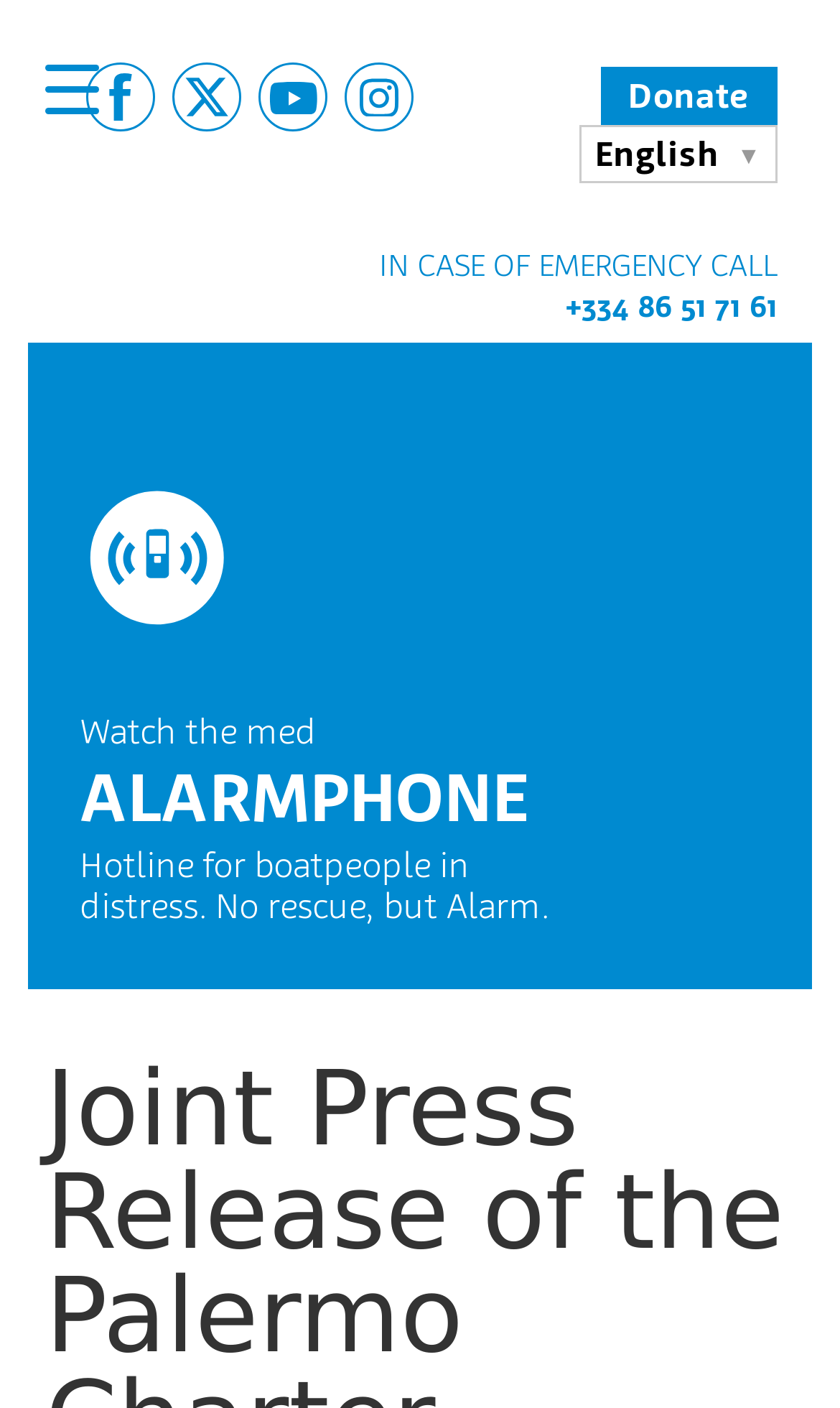Using the information shown in the image, answer the question with as much detail as possible: How many social media links are there?

I counted the number of social media links by looking at the links with text 'Facebook', 'Twitter', 'Youtube', and 'Instagram'. Each of these links has an accompanying image, indicating they are social media links.